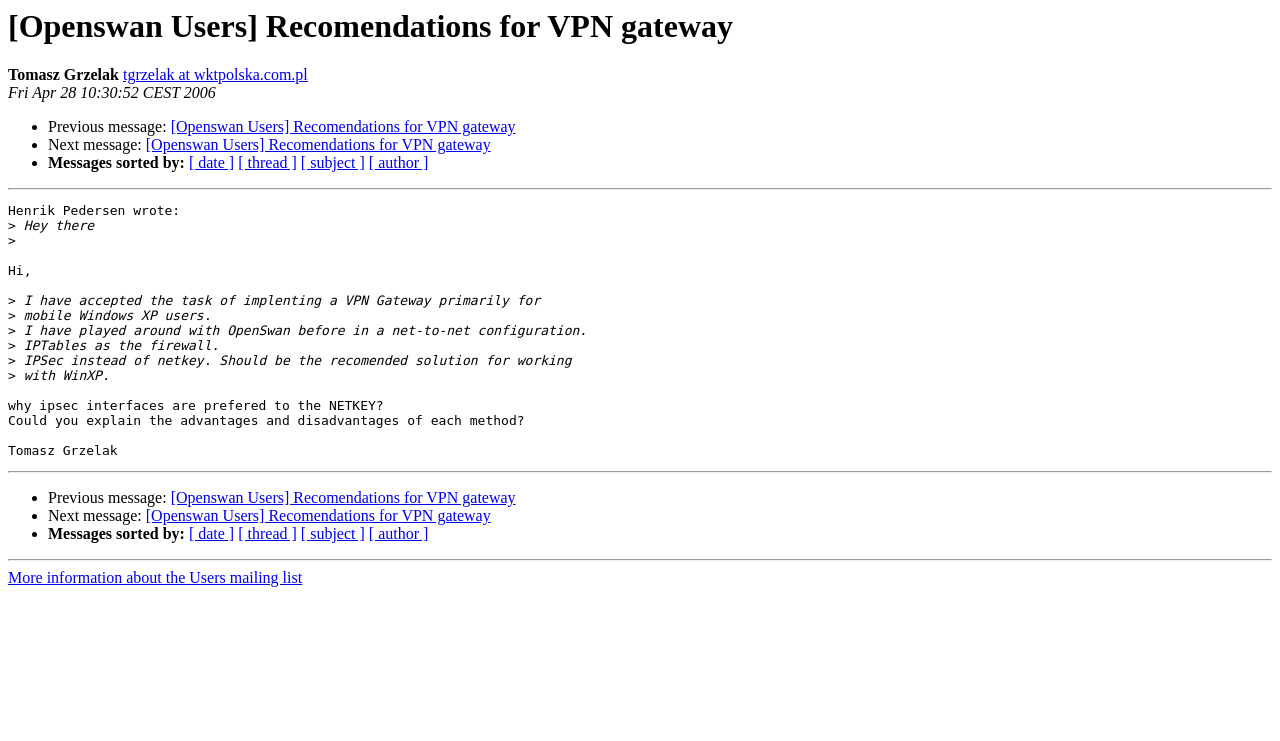Determine the bounding box coordinates of the section to be clicked to follow the instruction: "Sort messages by date". The coordinates should be given as four float numbers between 0 and 1, formatted as [left, top, right, bottom].

[0.148, 0.208, 0.183, 0.231]